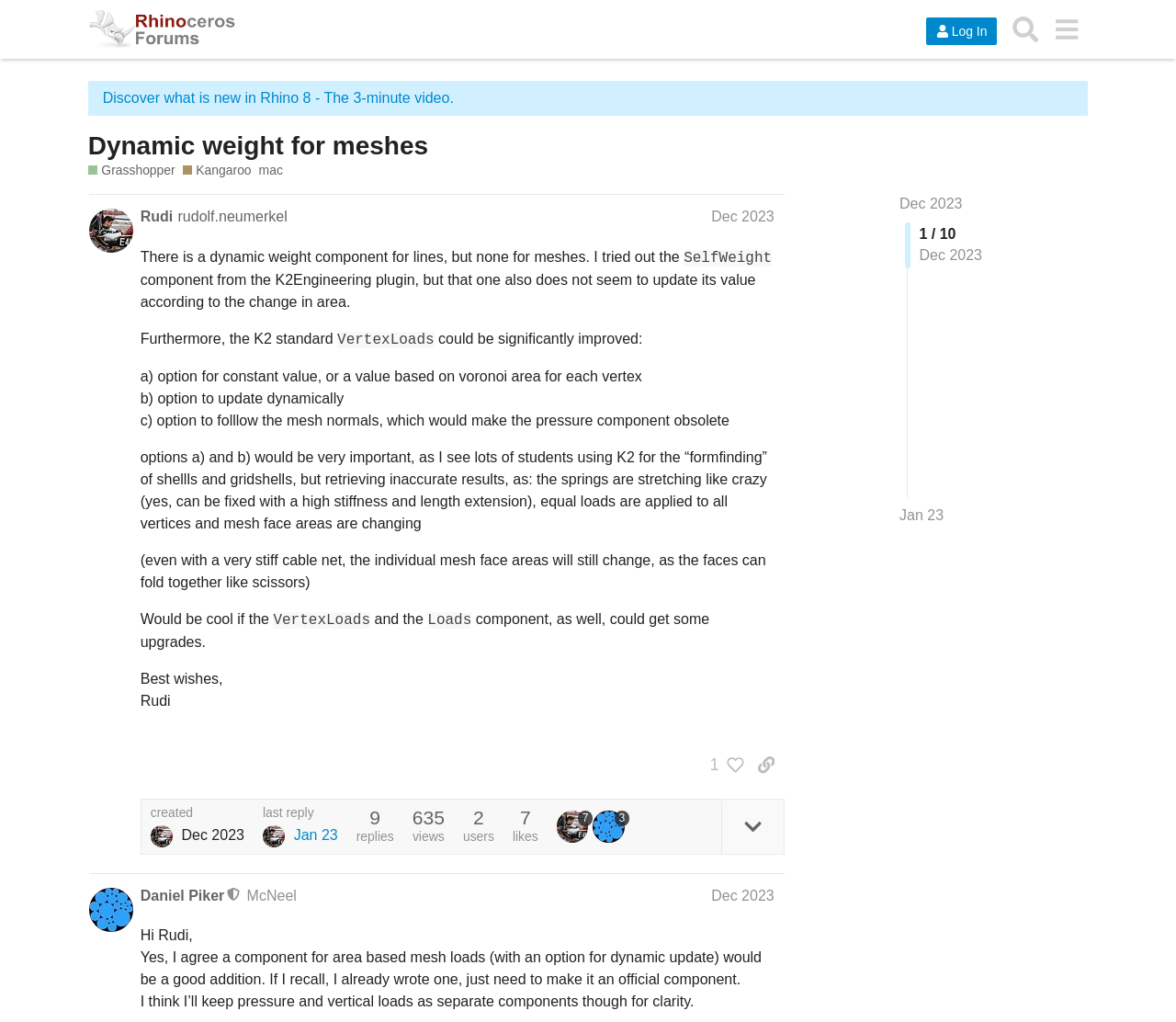Find the bounding box coordinates for the area you need to click to carry out the instruction: "Log in to the forum". The coordinates should be four float numbers between 0 and 1, indicated as [left, top, right, bottom].

[0.787, 0.017, 0.848, 0.044]